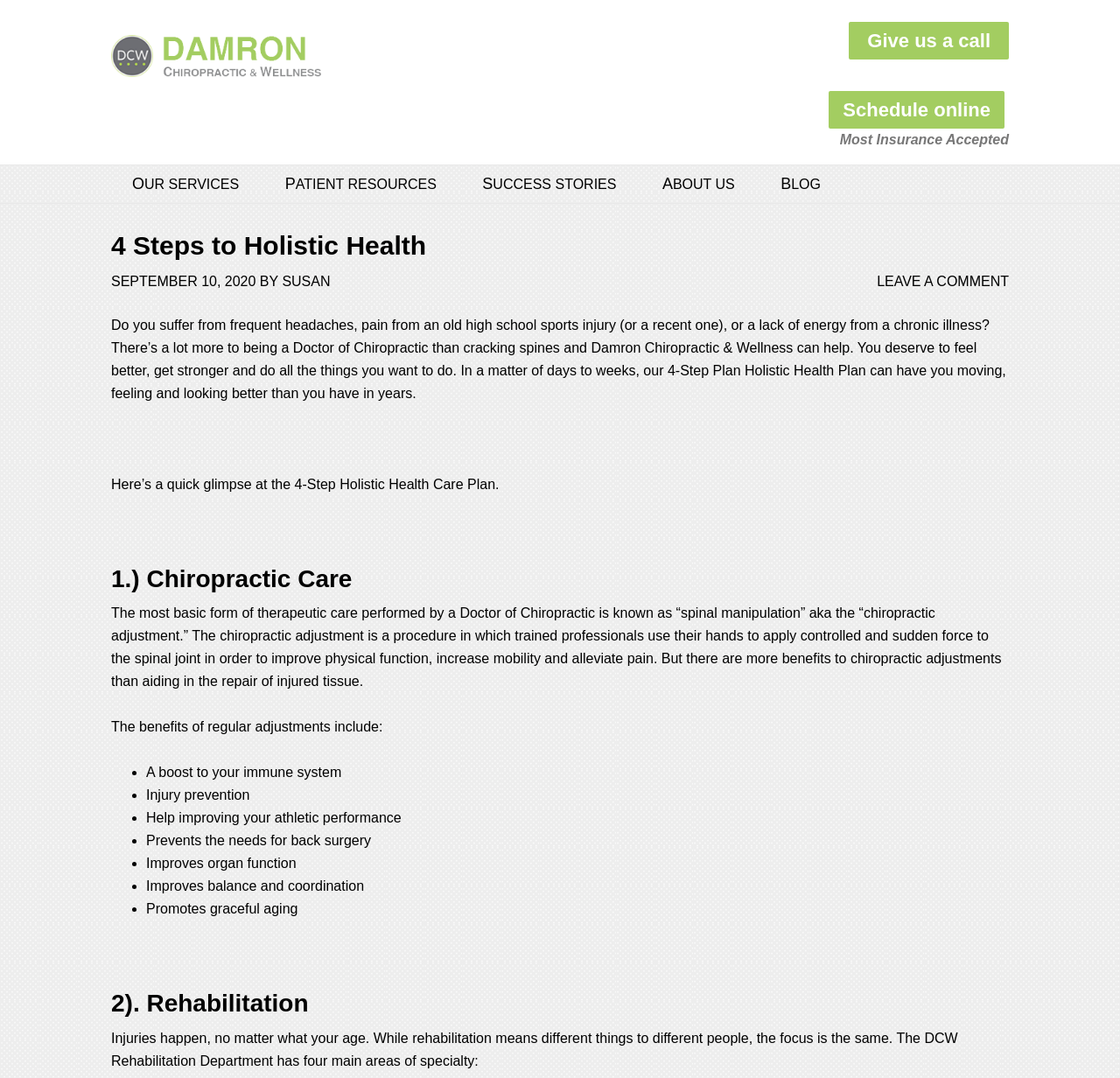How many areas of specialty does the DCW Rehabilitation Department have?
Refer to the image and answer the question using a single word or phrase.

Four